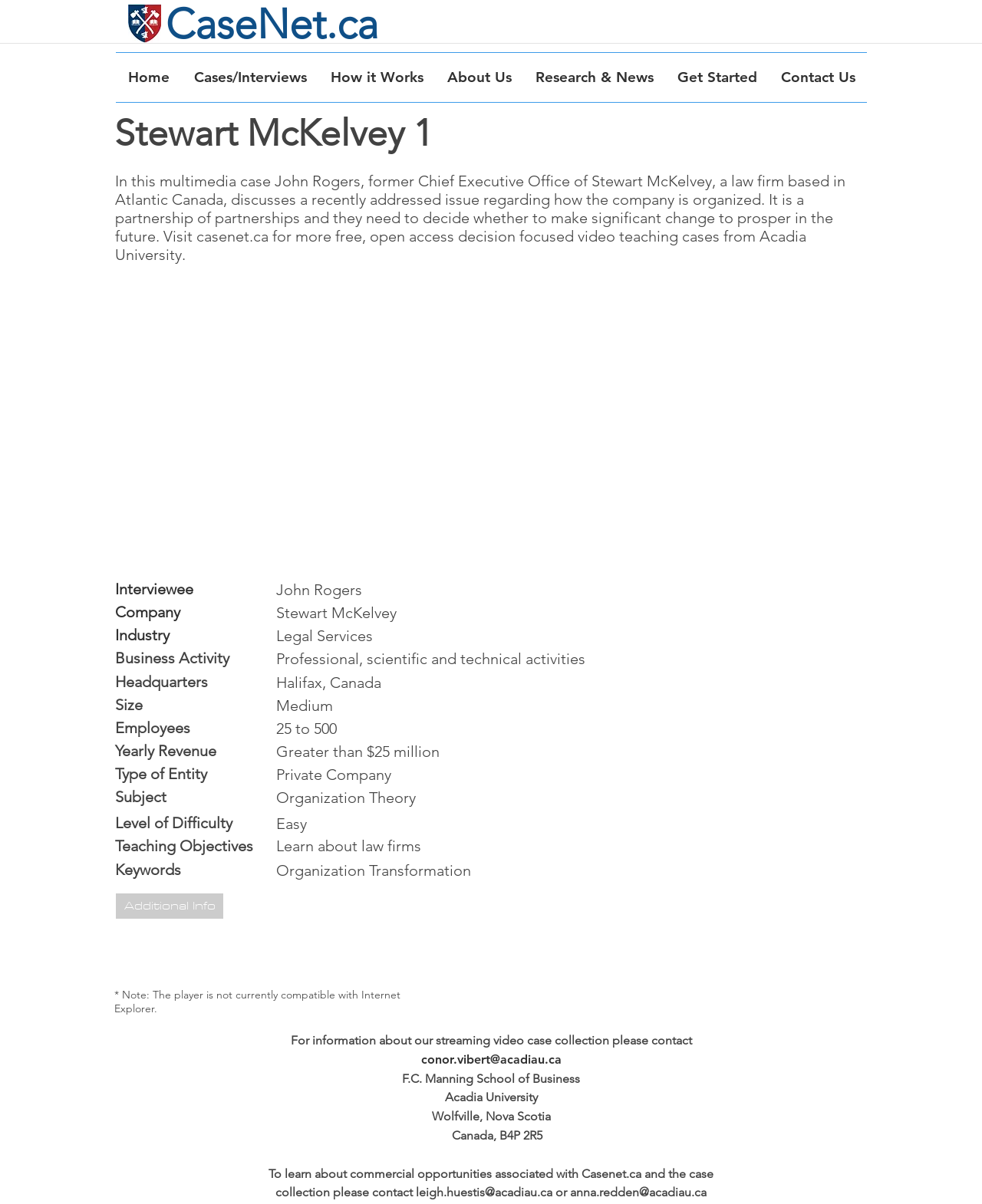Locate the bounding box coordinates of the area to click to fulfill this instruction: "Click on the 'Home' link". The bounding box should be presented as four float numbers between 0 and 1, in the order [left, top, right, bottom].

[0.118, 0.044, 0.185, 0.085]